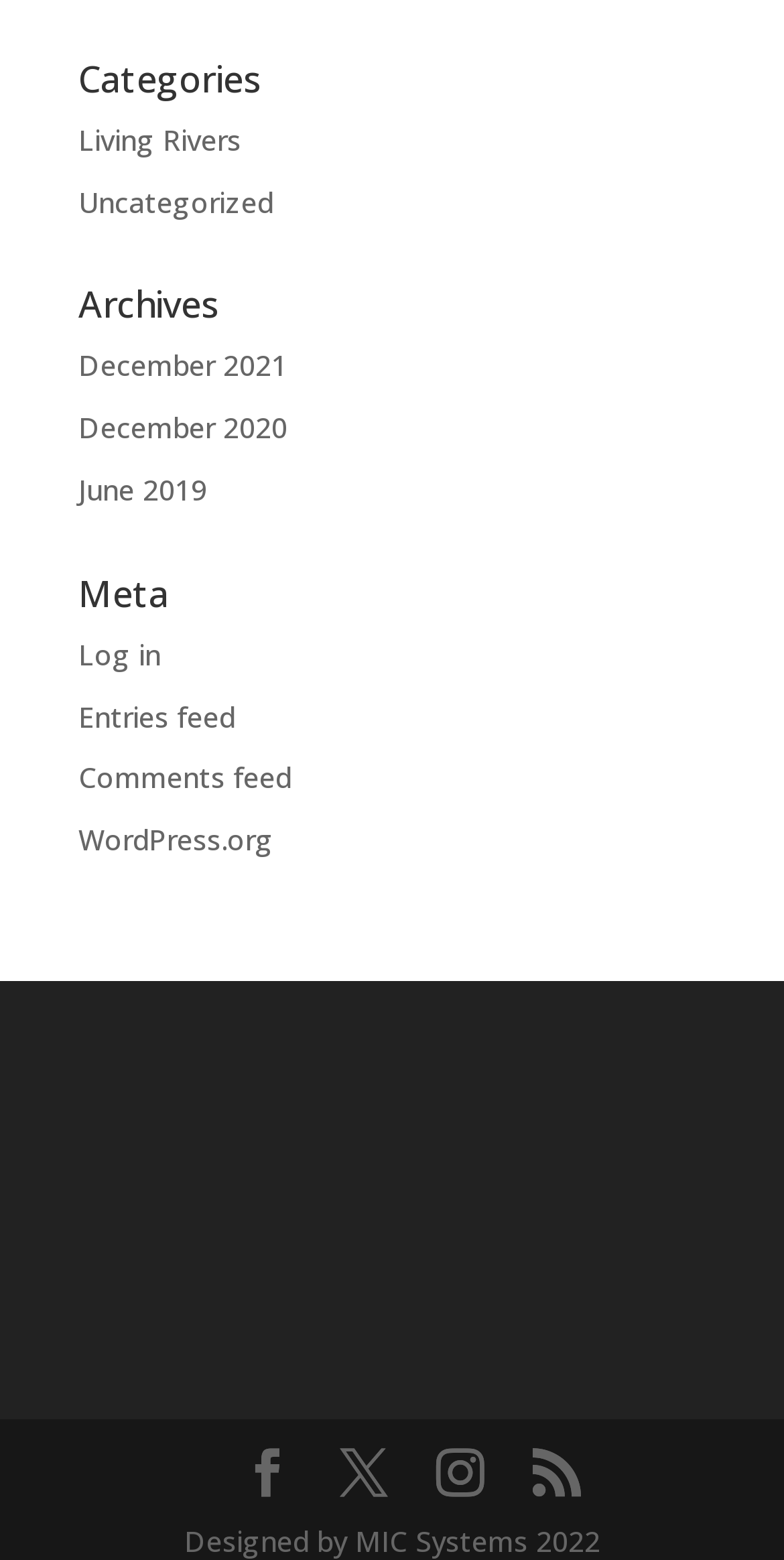What is the first category listed?
Utilize the image to construct a detailed and well-explained answer.

The first category listed is 'Living Rivers' which is a link element located at the top of the webpage, indicated by its bounding box coordinates [0.1, 0.077, 0.308, 0.102].